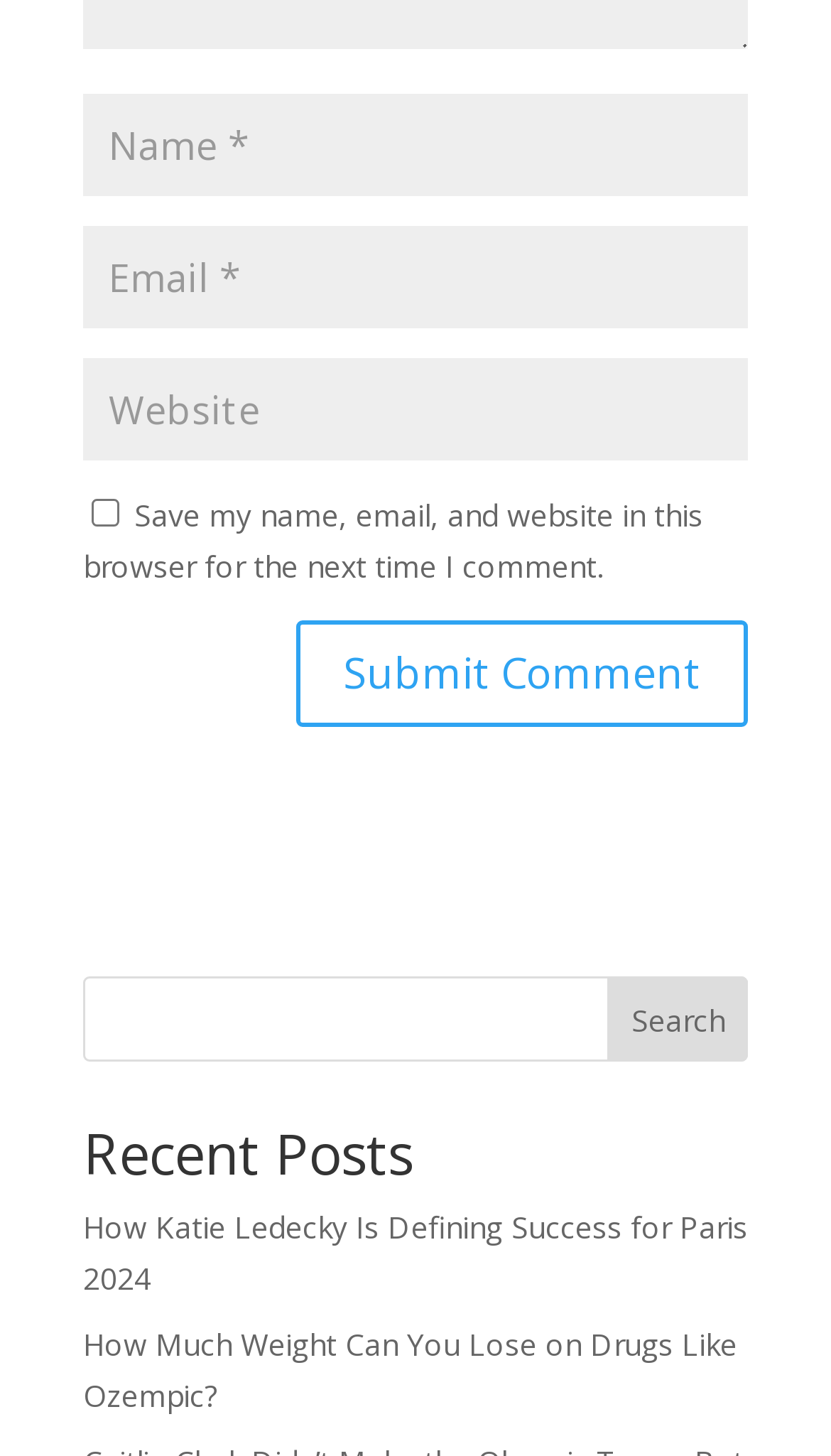Find the bounding box coordinates corresponding to the UI element with the description: "input value="Email *" aria-describedby="email-notes" name="email"". The coordinates should be formatted as [left, top, right, bottom], with values as floats between 0 and 1.

[0.1, 0.155, 0.9, 0.225]